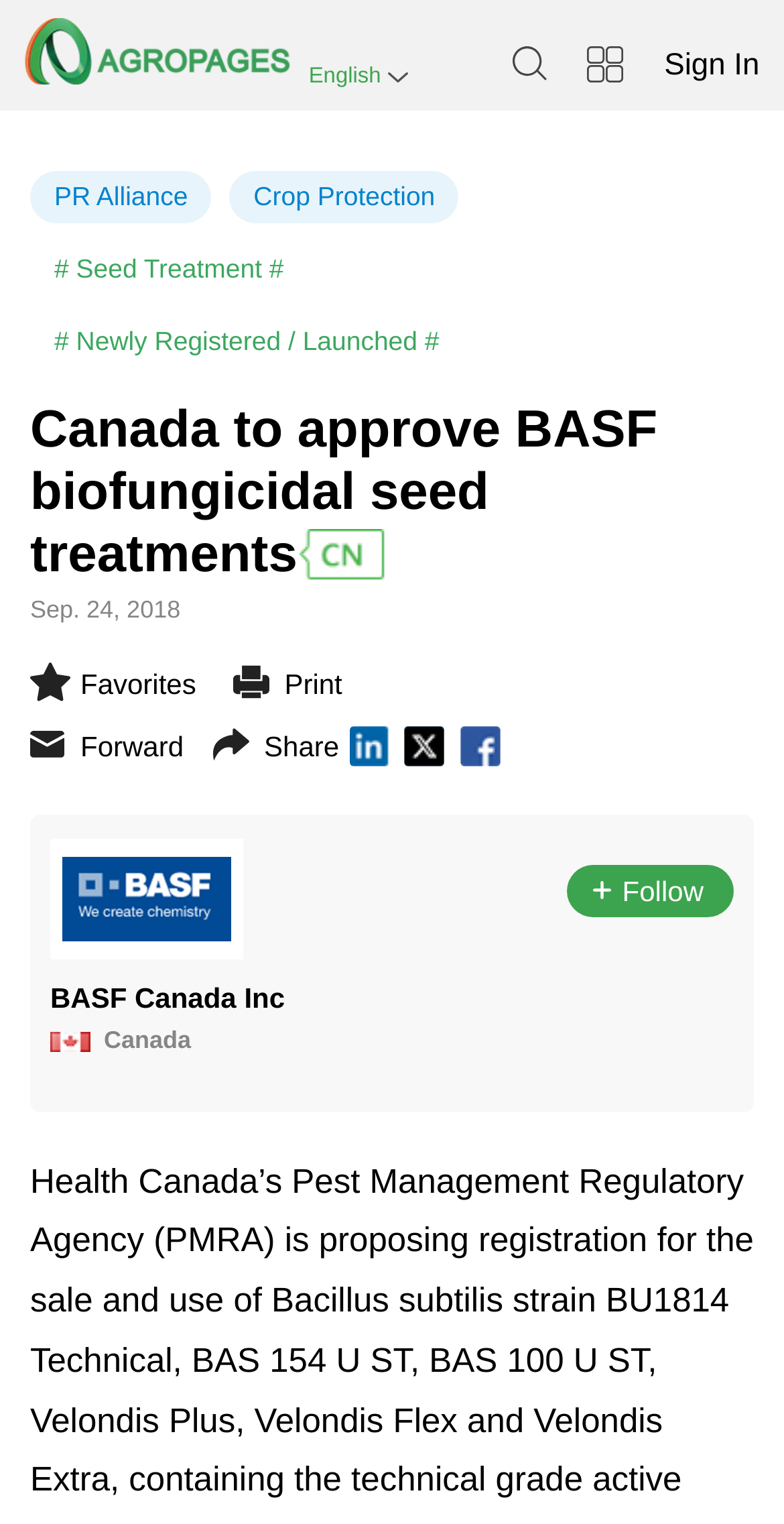What is the category of the news article?
Based on the screenshot, give a detailed explanation to answer the question.

The category of the news article is Seed Treatment, which can be determined by the '# Seed Treatment #' link located at the top left corner of the webpage.